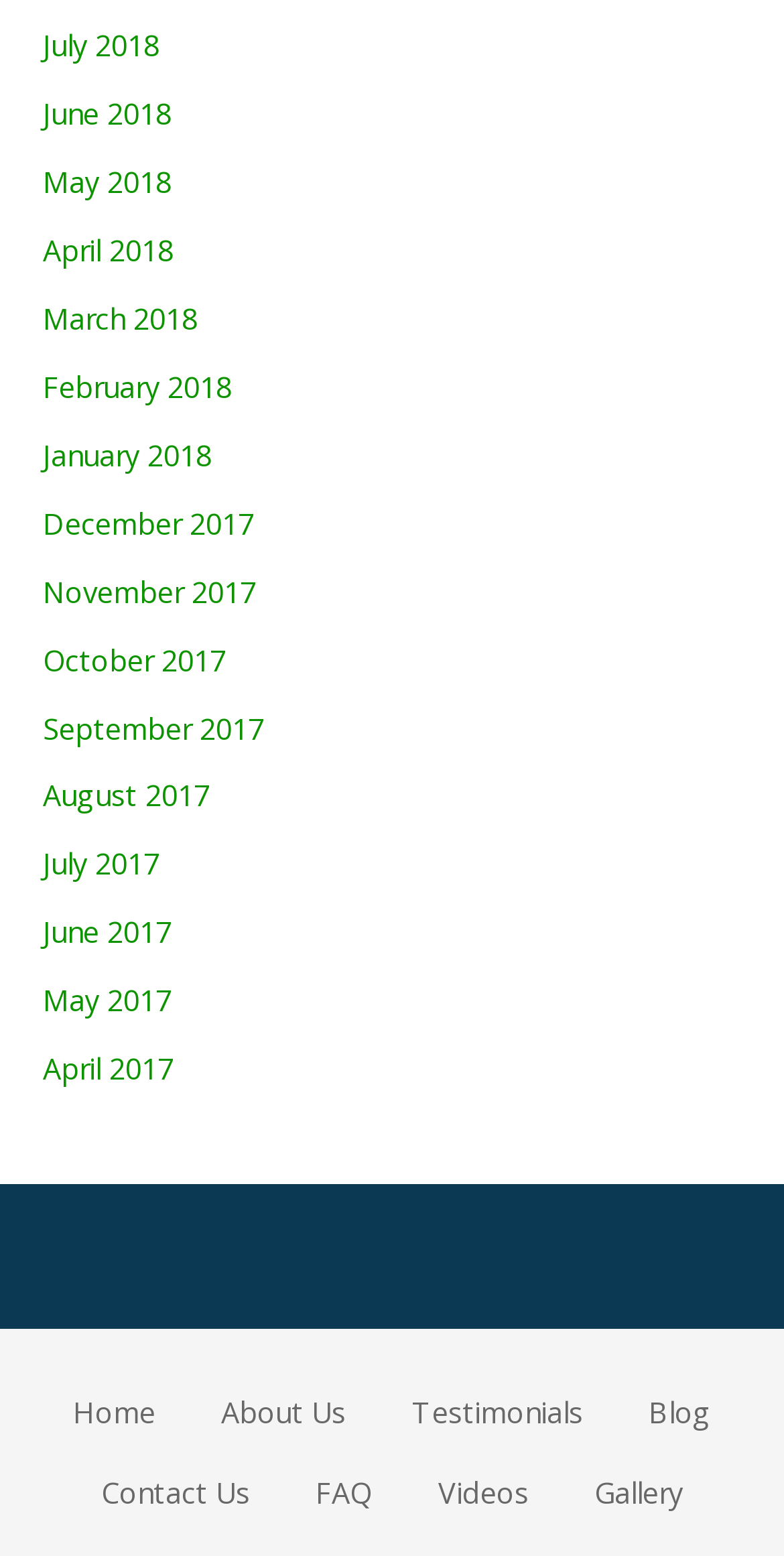Please answer the following question using a single word or phrase: How many links are in the top navigation bar?

5